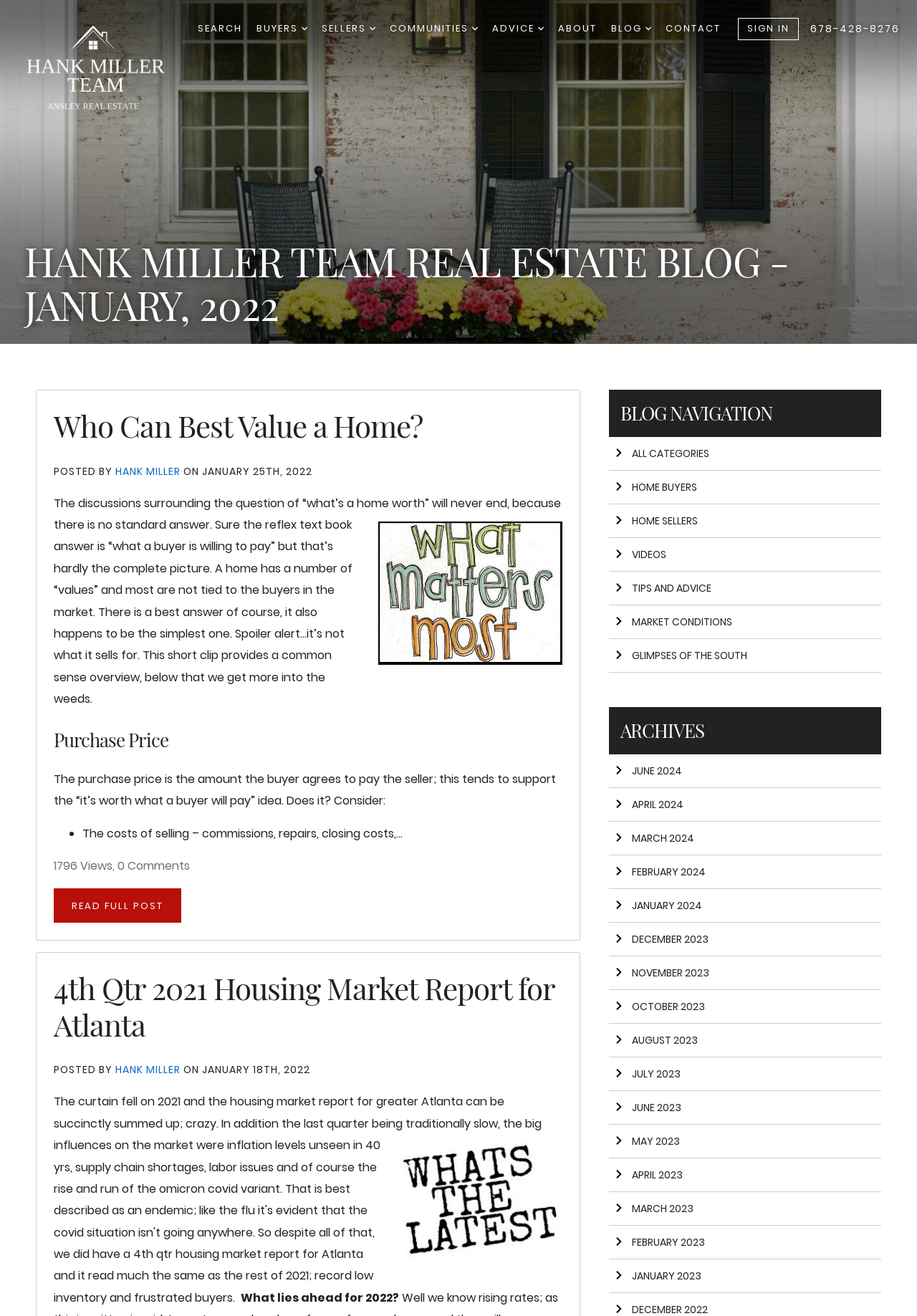Using the provided description: "About", find the bounding box coordinates of the corresponding UI element. The output should be four float numbers between 0 and 1, in the format [left, top, right, bottom].

[0.609, 0.013, 0.651, 0.031]